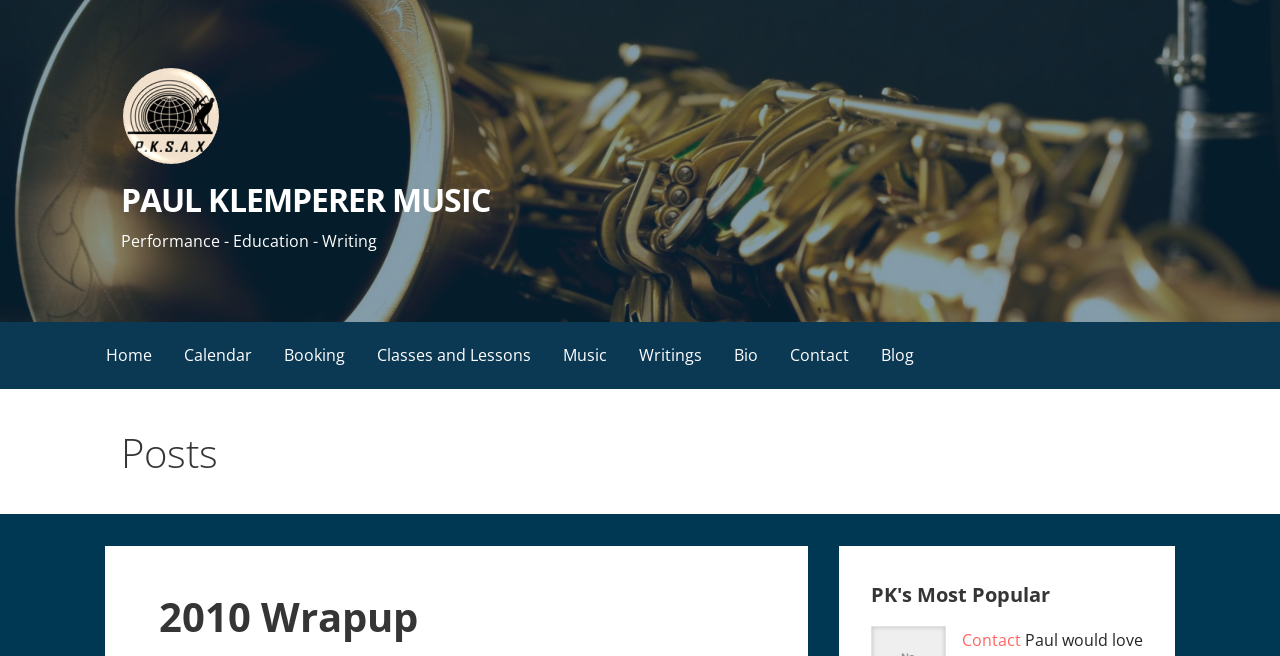Identify the bounding box coordinates of the clickable region to carry out the given instruction: "check blog".

[0.676, 0.49, 0.727, 0.593]